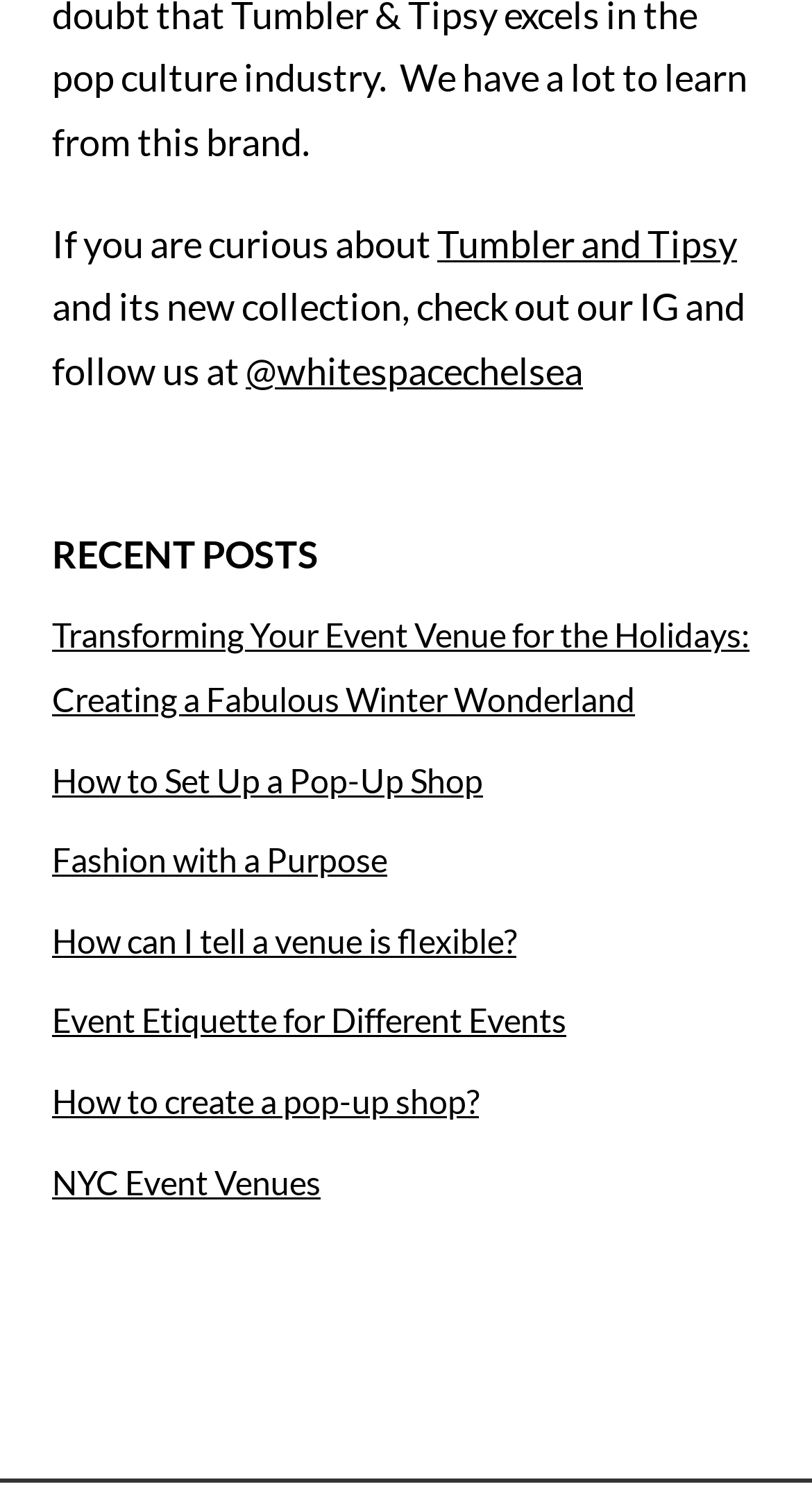Using the provided element description "Collider", determine the bounding box coordinates of the UI element.

None